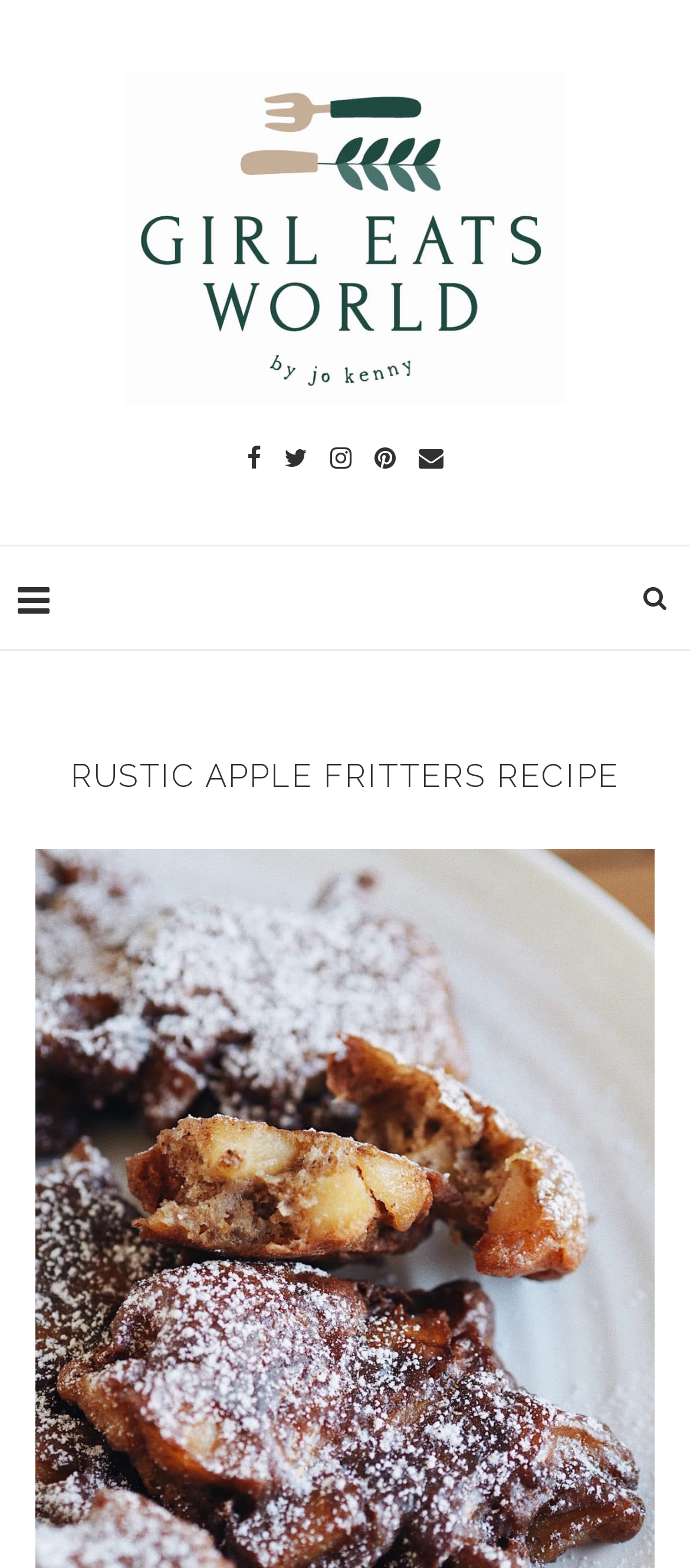Based on what you see in the screenshot, provide a thorough answer to this question: What is the name of the blog?

The name of the blog can be found in the top-left corner of the webpage, where it is written as a link and accompanied by an image with the same name.